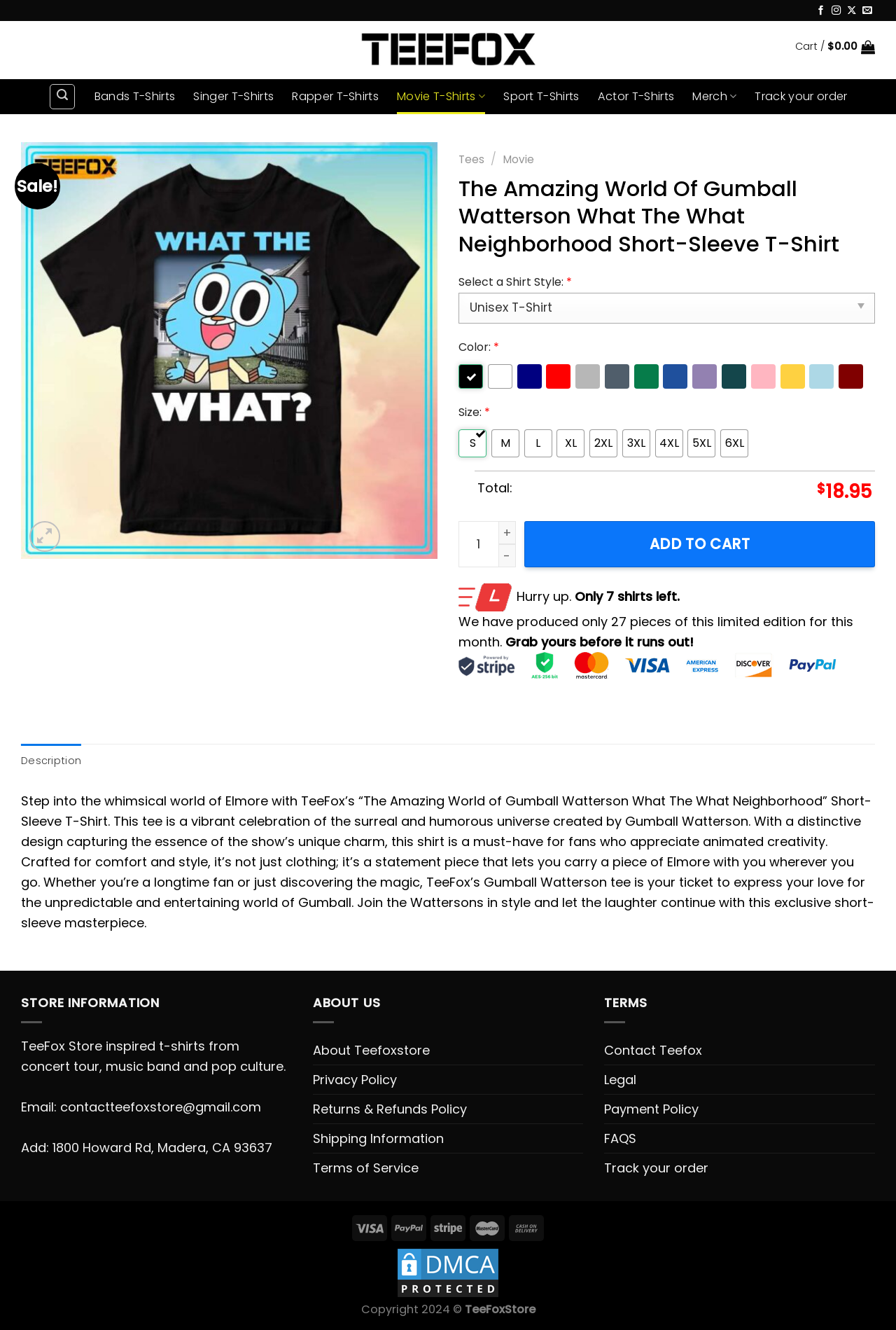Identify and provide the main heading of the webpage.

The Amazing World Of Gumball Watterson What The What Neighborhood Short-Sleeve T-Shirt